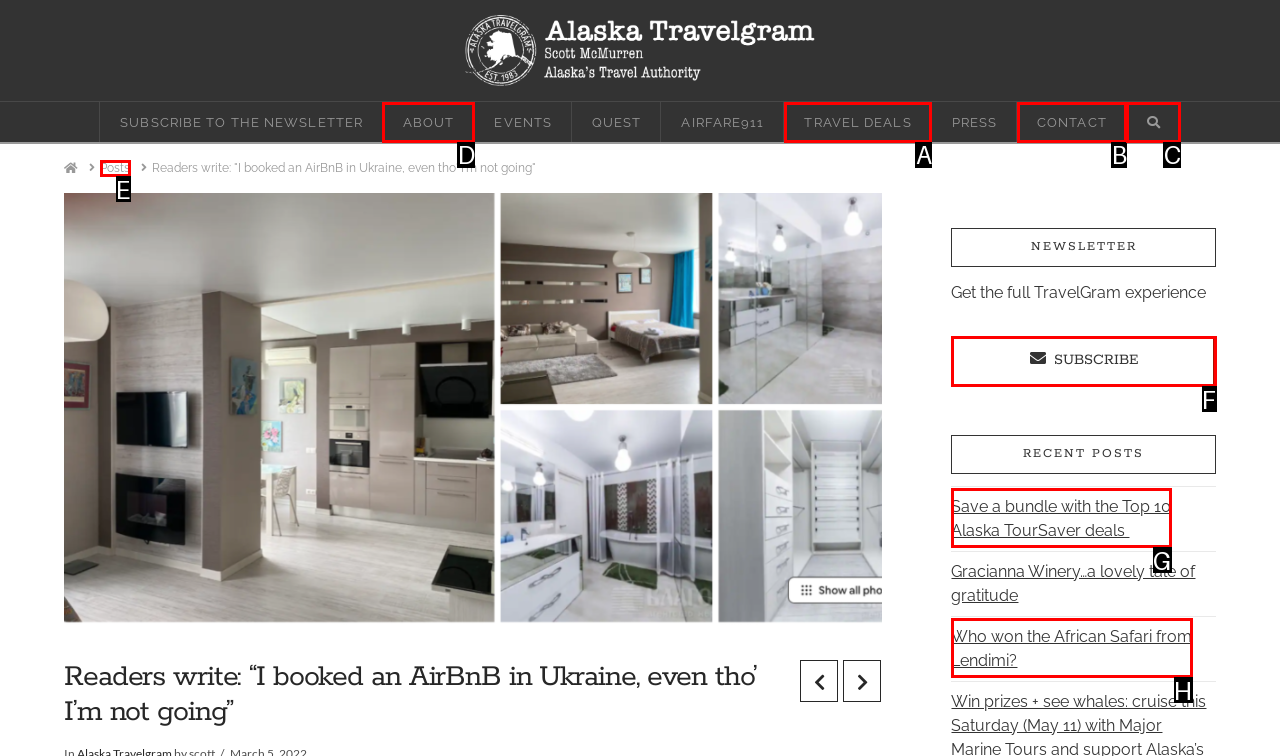Select the letter of the UI element you need to click on to fulfill this task: Click the 'SHARE A COUPON' link. Write down the letter only.

None